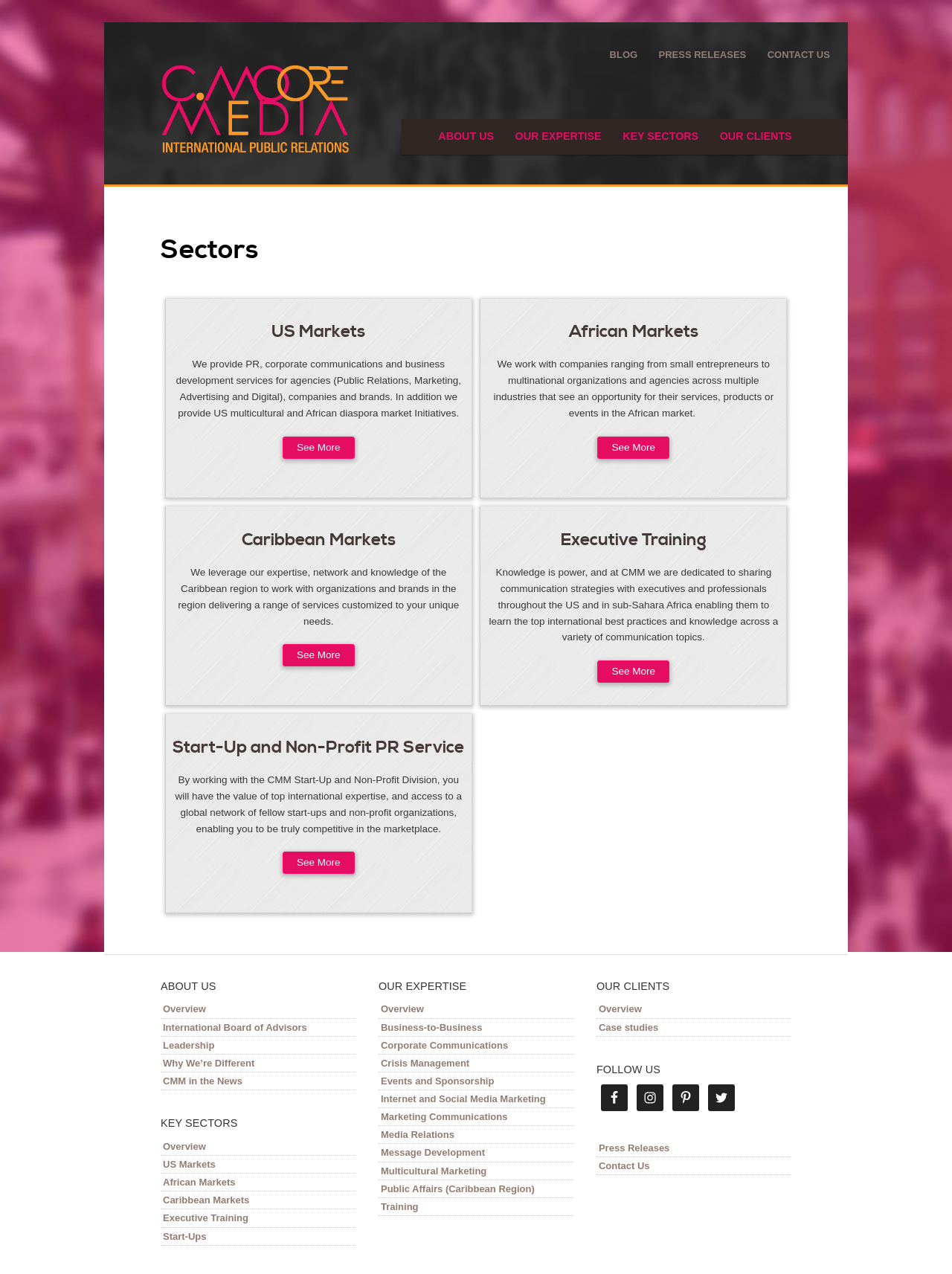Specify the bounding box coordinates of the area to click in order to execute this command: 'Click on the 'Facebook' link'. The coordinates should consist of four float numbers ranging from 0 to 1, and should be formatted as [left, top, right, bottom].

[0.631, 0.851, 0.659, 0.872]